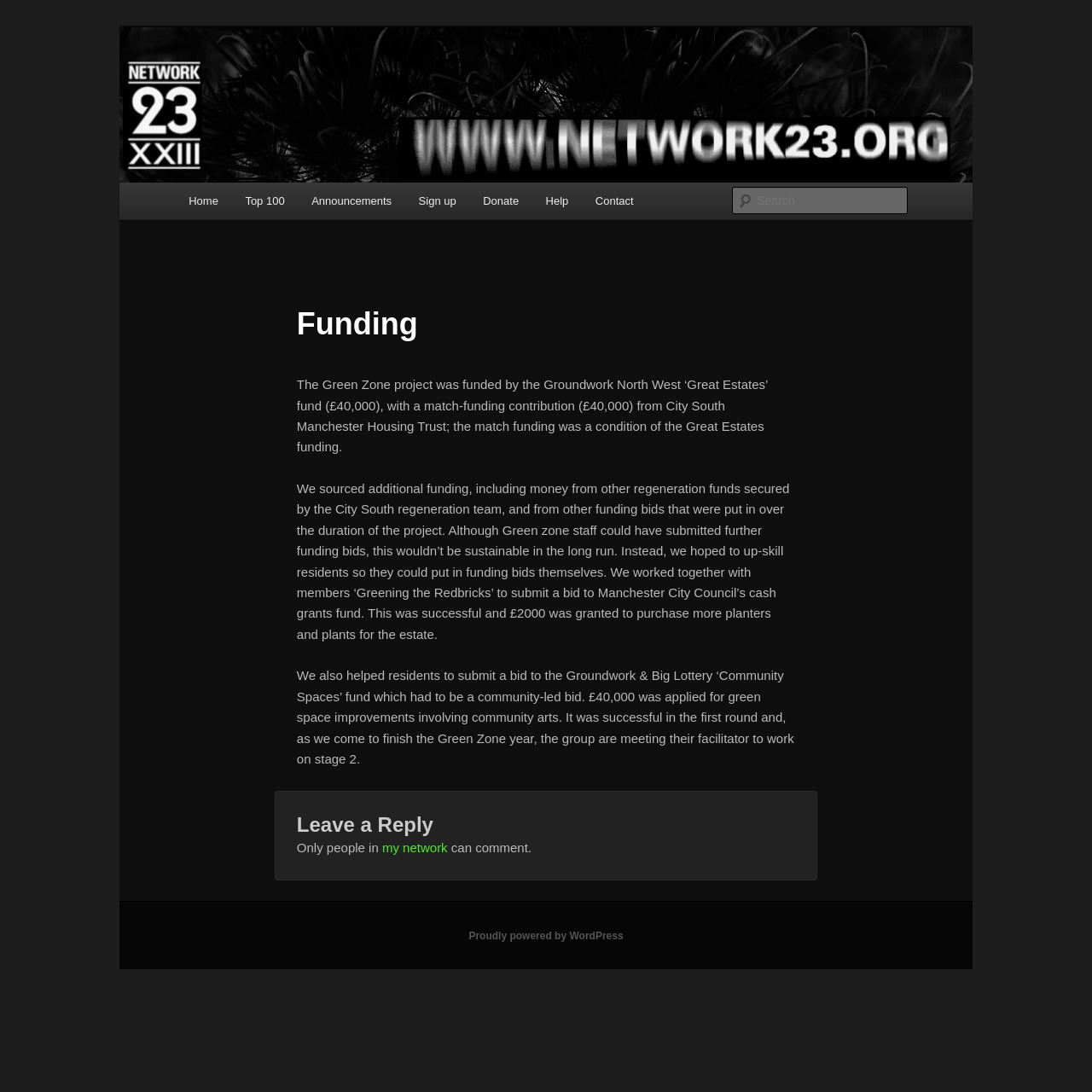Locate the bounding box coordinates of the area that needs to be clicked to fulfill the following instruction: "Search for something". The coordinates should be in the format of four float numbers between 0 and 1, namely [left, top, right, bottom].

[0.671, 0.171, 0.831, 0.196]